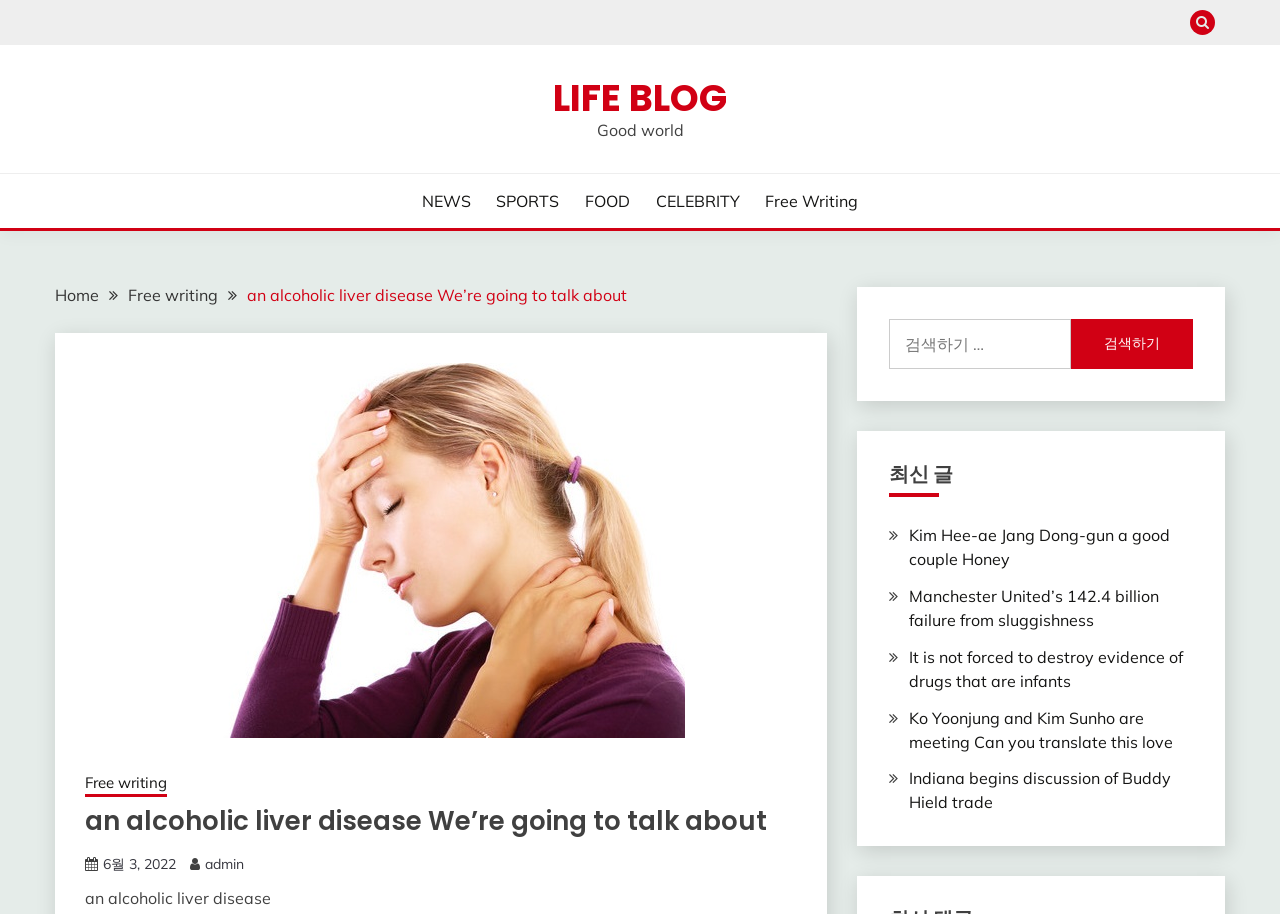Find the bounding box coordinates of the element I should click to carry out the following instruction: "Go to Free Writing page".

[0.598, 0.207, 0.67, 0.233]